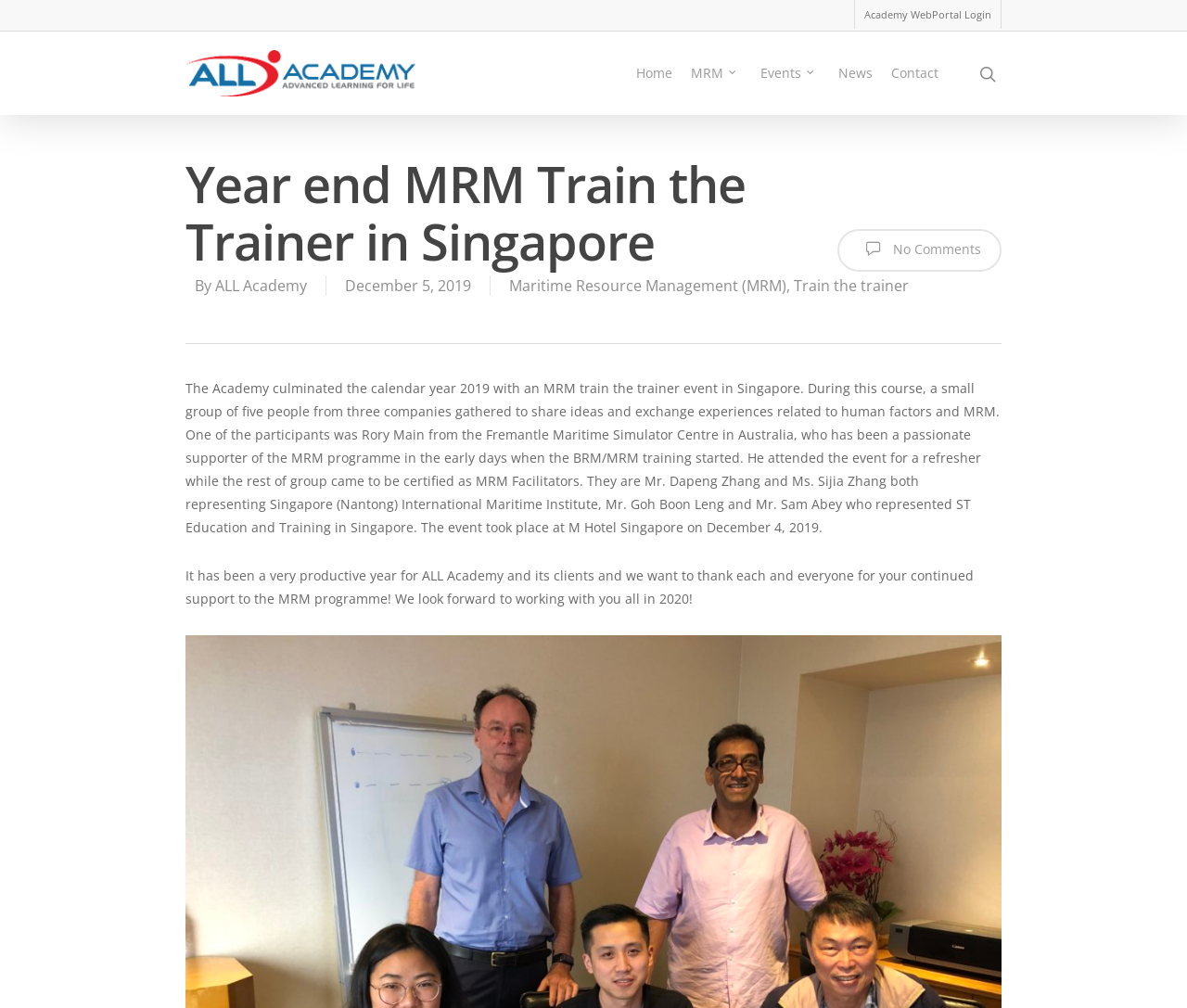Please specify the bounding box coordinates of the area that should be clicked to accomplish the following instruction: "Go to Home page". The coordinates should consist of four float numbers between 0 and 1, i.e., [left, top, right, bottom].

[0.536, 0.064, 0.566, 0.082]